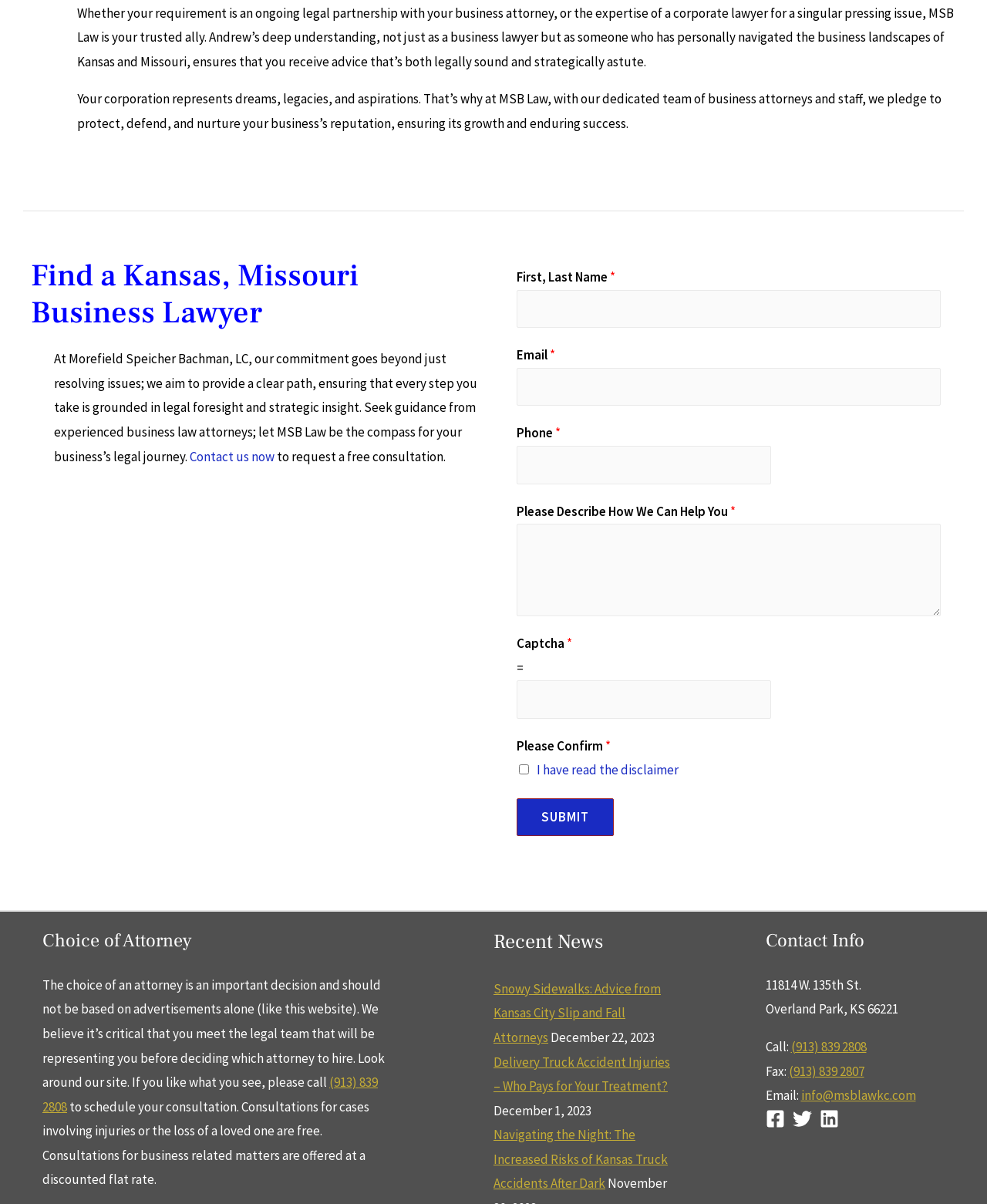Find the bounding box coordinates for the area that should be clicked to accomplish the instruction: "Click the 'Contact us now' link".

[0.192, 0.372, 0.278, 0.386]